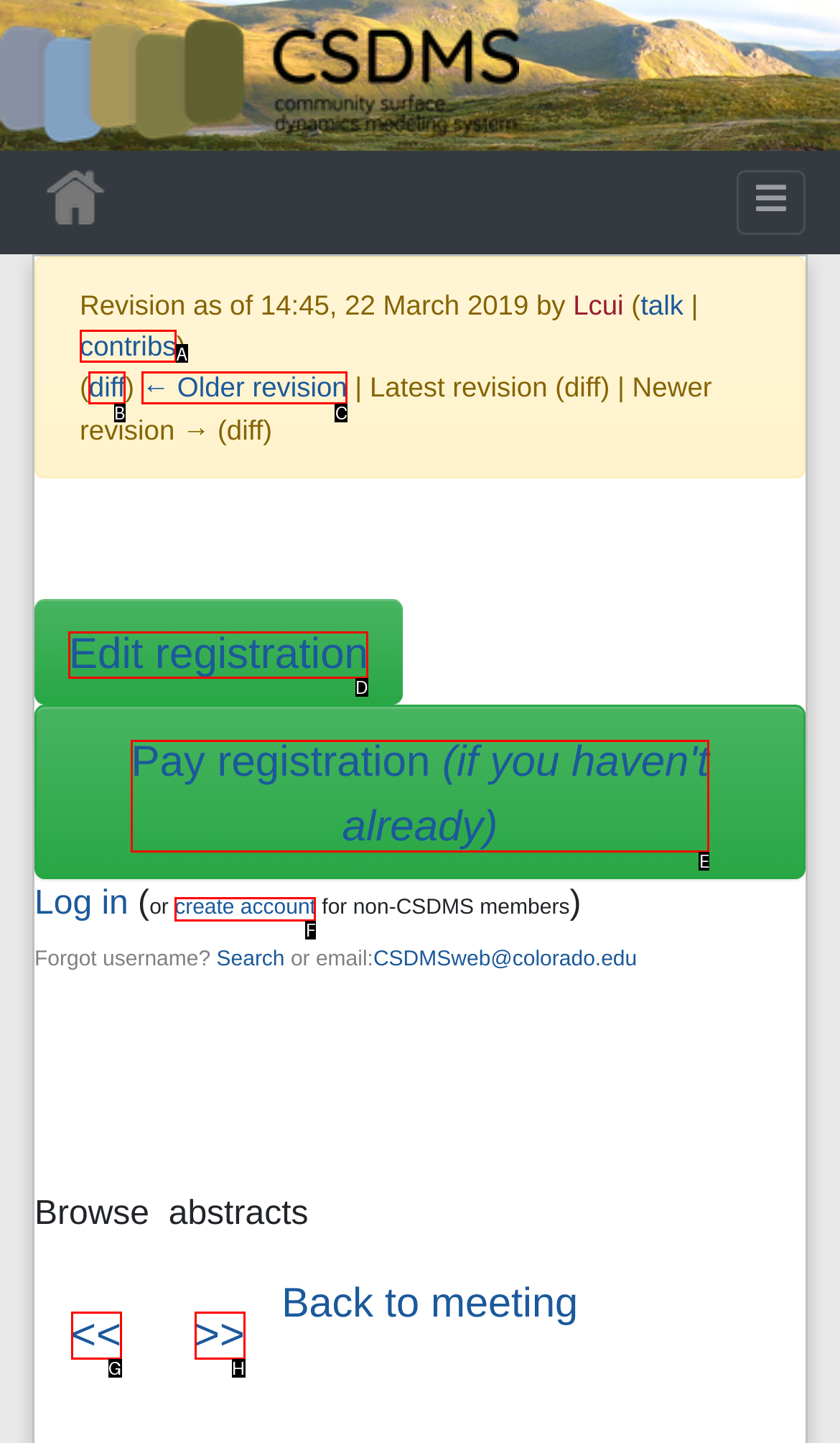Determine which HTML element I should select to execute the task: view services
Reply with the corresponding option's letter from the given choices directly.

None